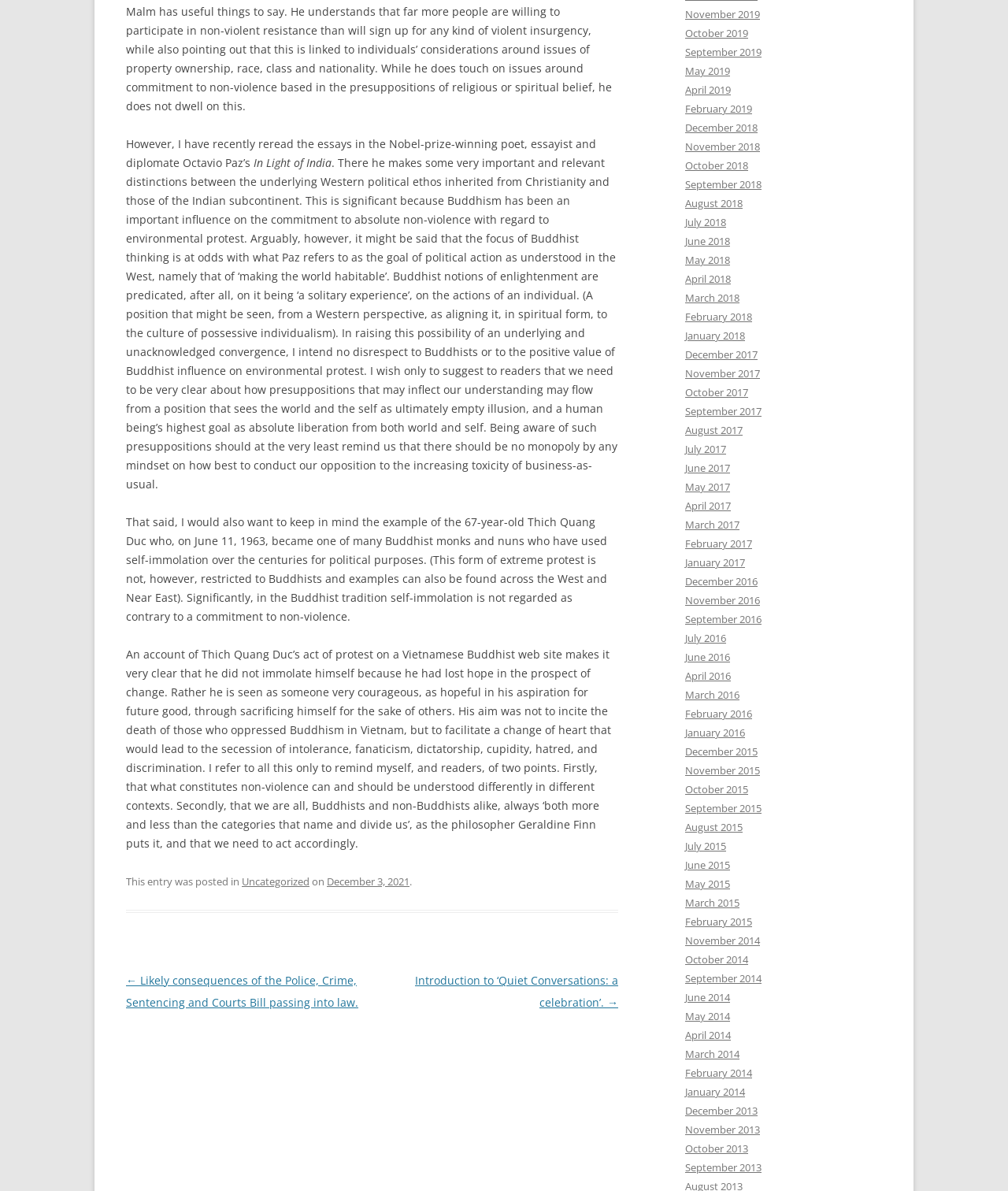What is the name of the philosopher mentioned in the text?
Refer to the screenshot and answer in one word or phrase.

Geraldine Finn